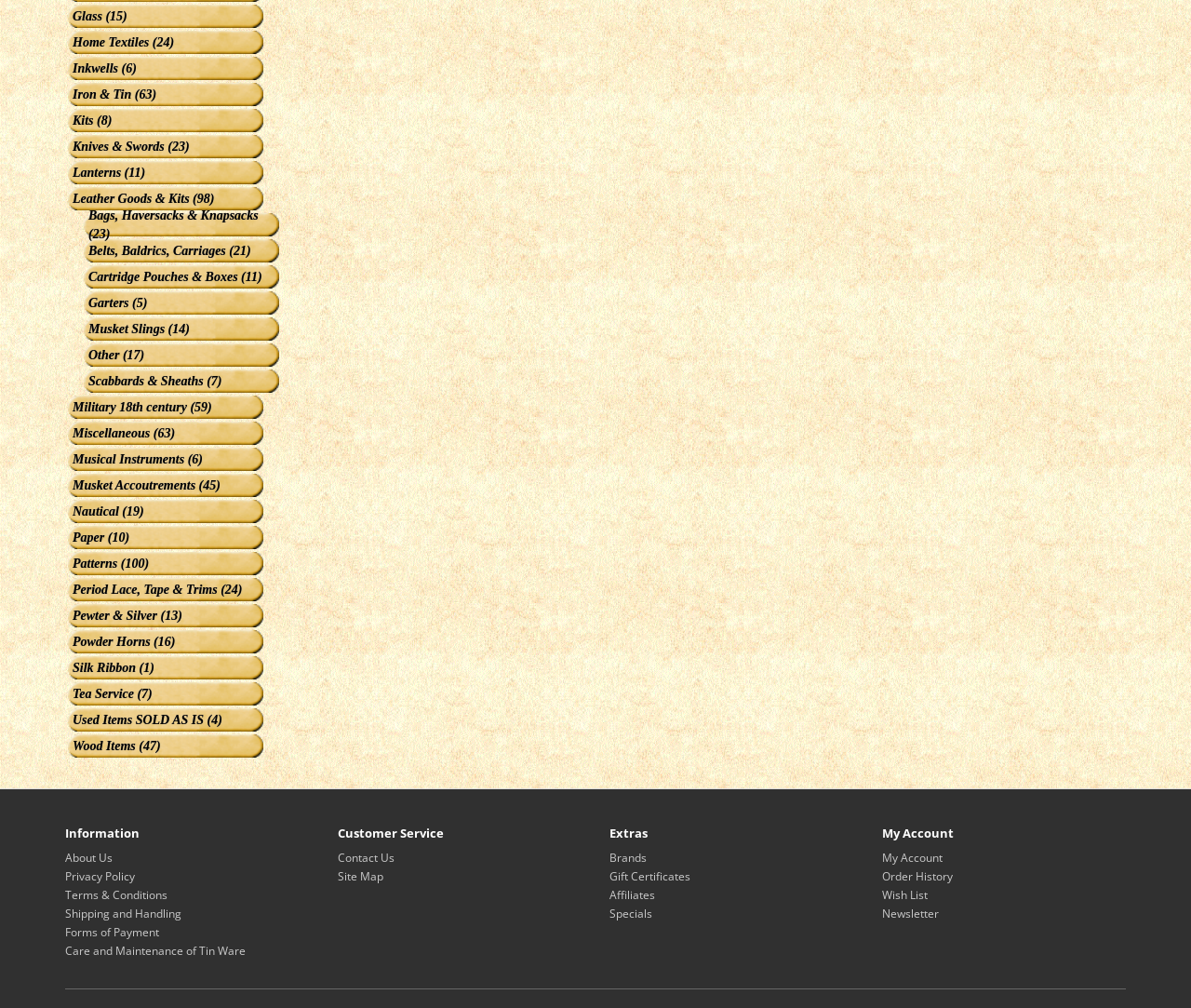Based on the provided description, "Musket Accoutrements (45)", find the bounding box of the corresponding UI element in the screenshot.

[0.055, 0.47, 0.26, 0.493]